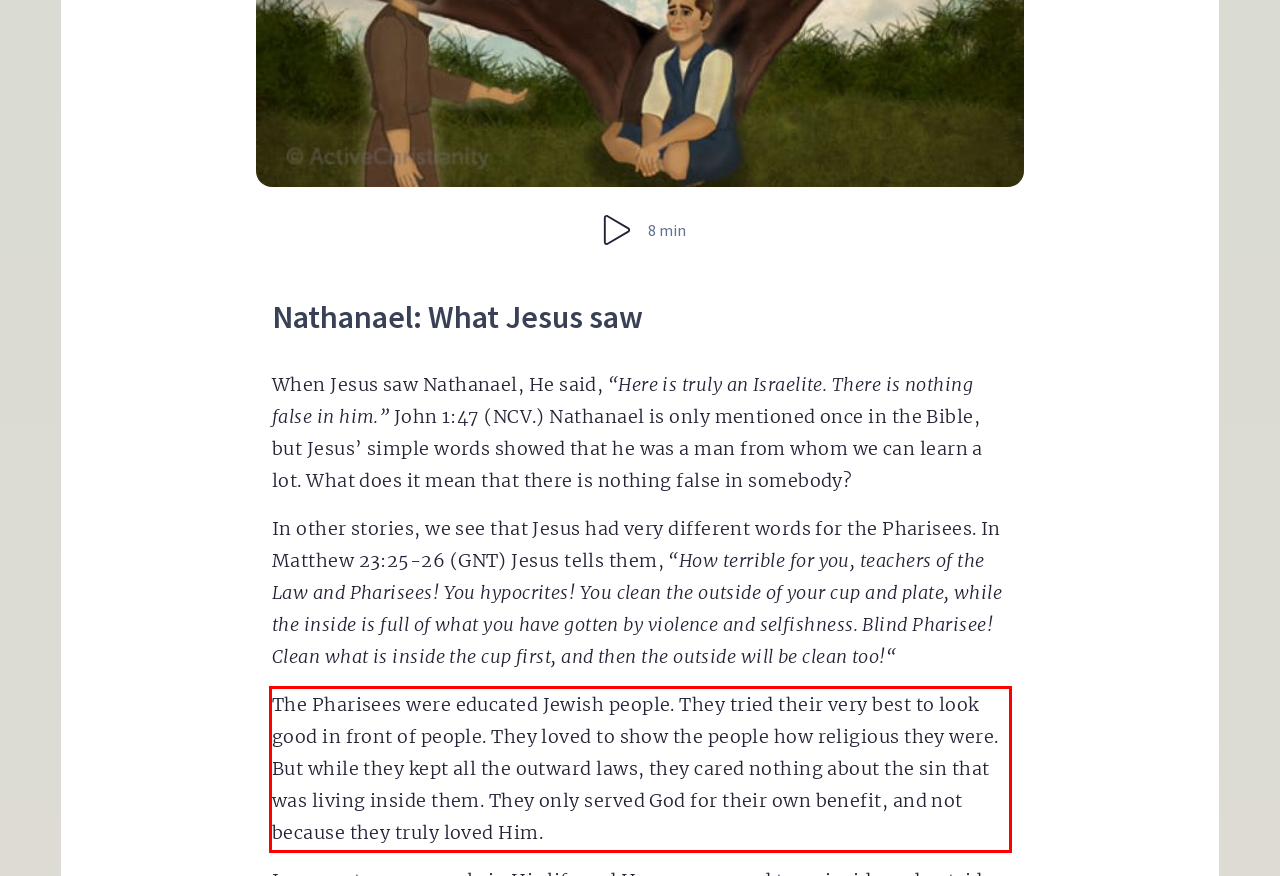Identify the text inside the red bounding box in the provided webpage screenshot and transcribe it.

The Pharisees were educated Jewish people. They tried their very best to look good in front of people. They loved to show the people how religious they were. But while they kept all the outward laws, they cared nothing about the sin that was living inside them. They only served God for their own benefit, and not because they truly loved Him.